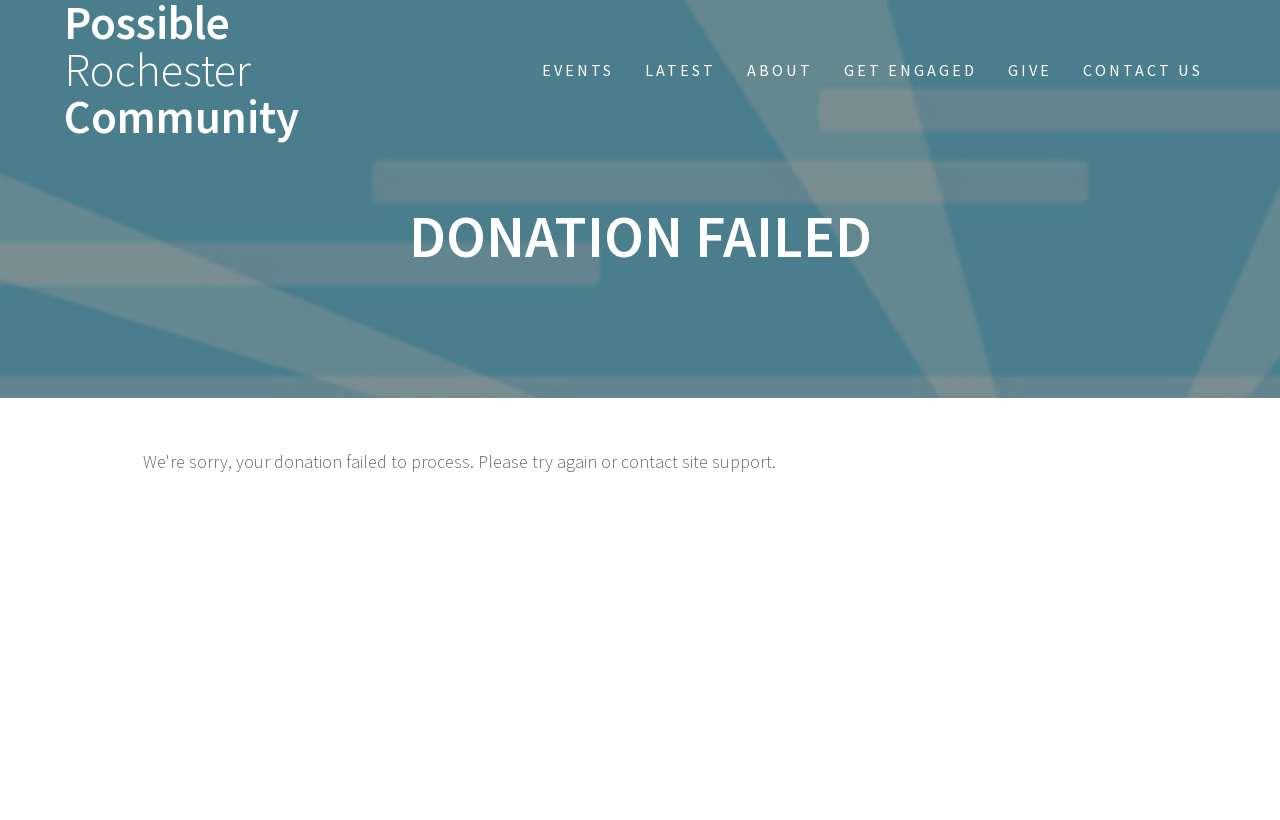What is the purpose of the 'GIVE' link?
Please provide a detailed answer to the question.

The 'GIVE' link is likely related to making a donation, as it is part of a navigation menu that includes other links like 'EVENTS', 'LATEST', and 'CONTACT US', and the webpage is related to a community organization.